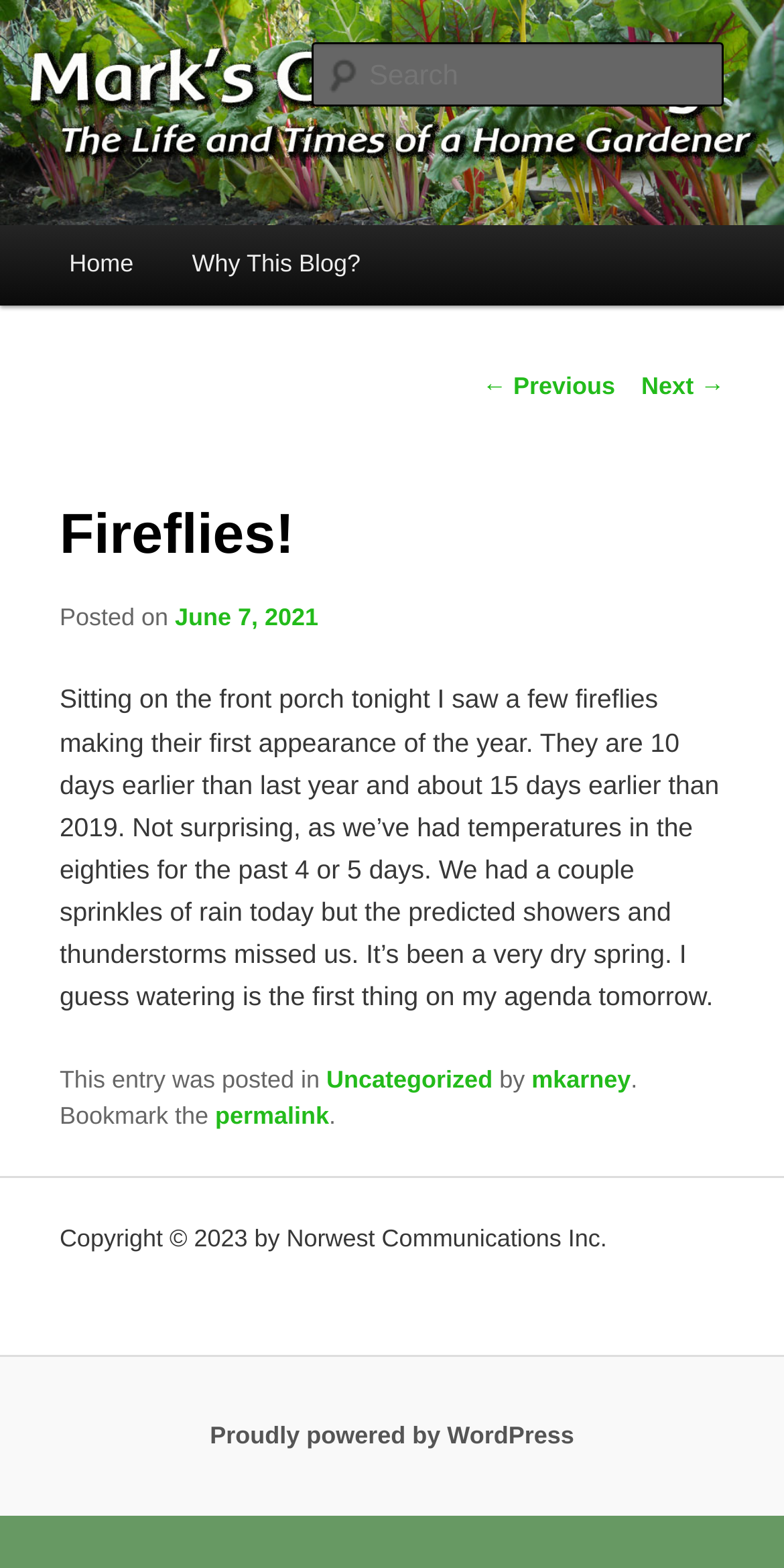What is the category of the blog post?
Using the information from the image, provide a comprehensive answer to the question.

I found the category of the blog post by looking at the link element with the text 'Uncategorized' which is a child element of the footer element and is preceded by the text 'This entry was posted in'.